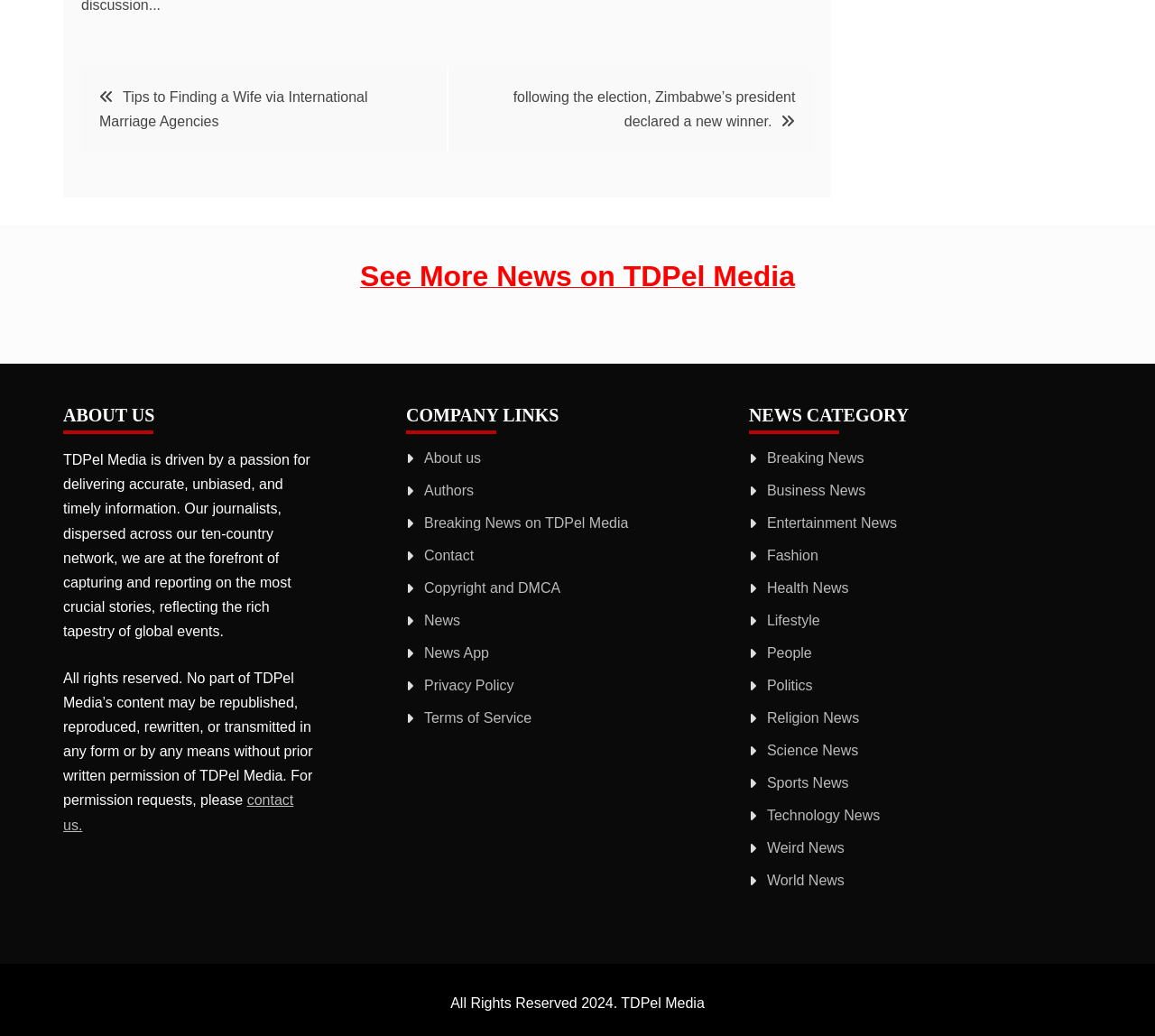What is the name of the media company?
Provide a detailed and well-explained answer to the question.

The name of the media company can be found in the 'ABOUT US' section, where it is stated that 'TDPel Media is driven by a passion for delivering accurate, unbiased, and timely information.'